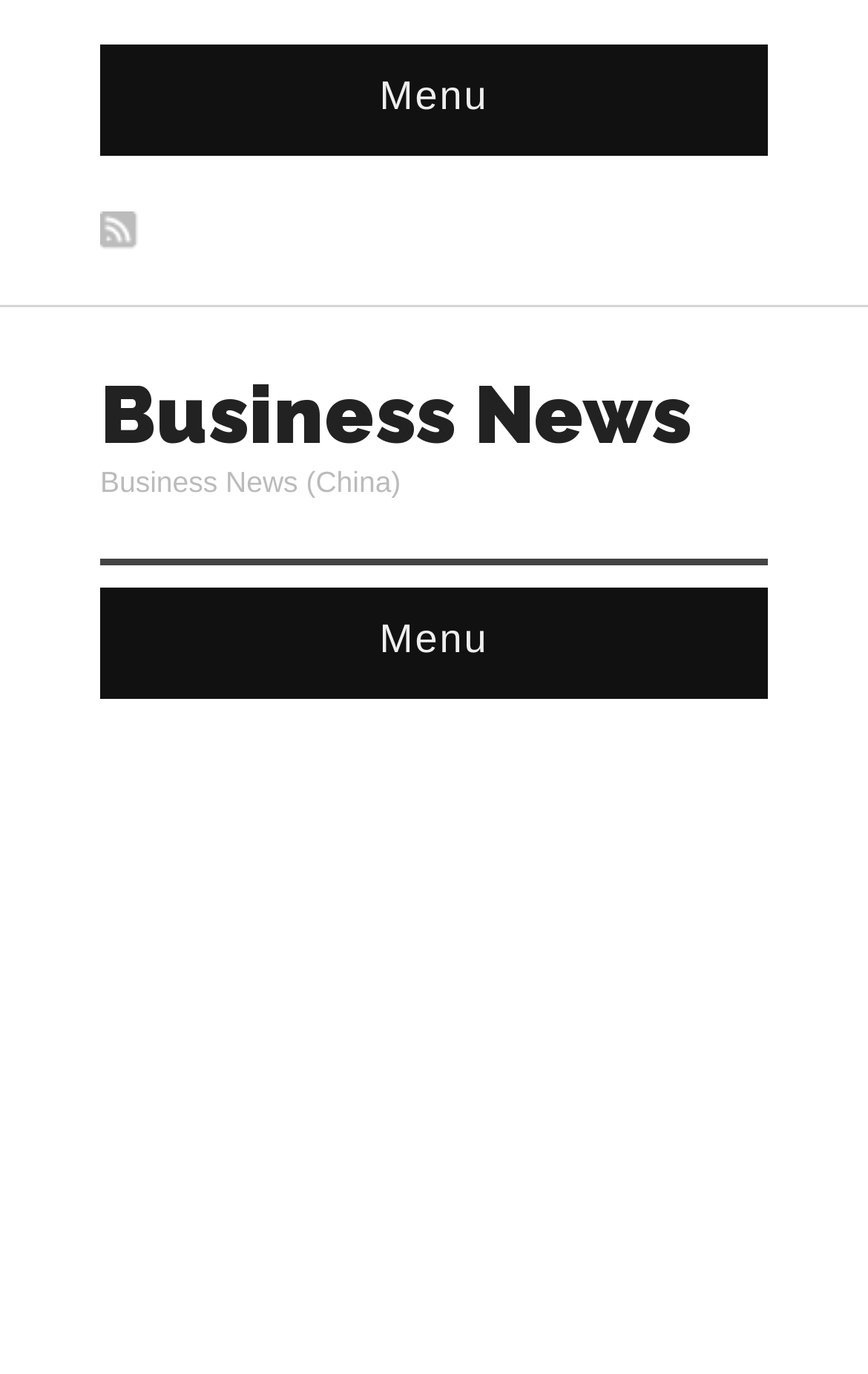Bounding box coordinates are given in the format (top-left x, top-left y, bottom-right x, bottom-right y). All values should be floating point numbers between 0 and 1. Provide the bounding box coordinate for the UI element described as: Business News

[0.115, 0.267, 0.797, 0.335]